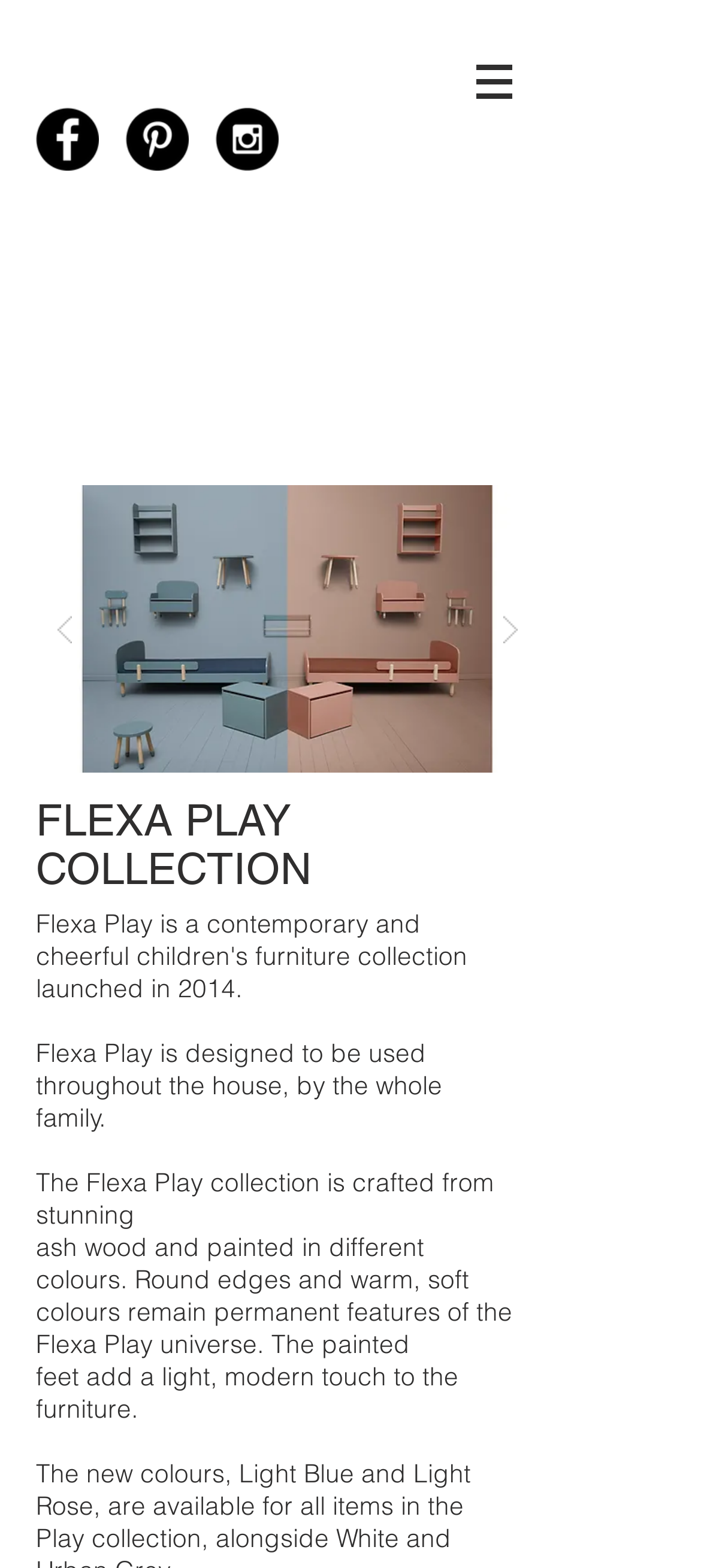Given the content of the image, can you provide a detailed answer to the question?
How many images are there in the slide show gallery?

The StaticText element '1/28' indicates that there are 28 images in the slide show gallery, and the user is currently viewing the first one.